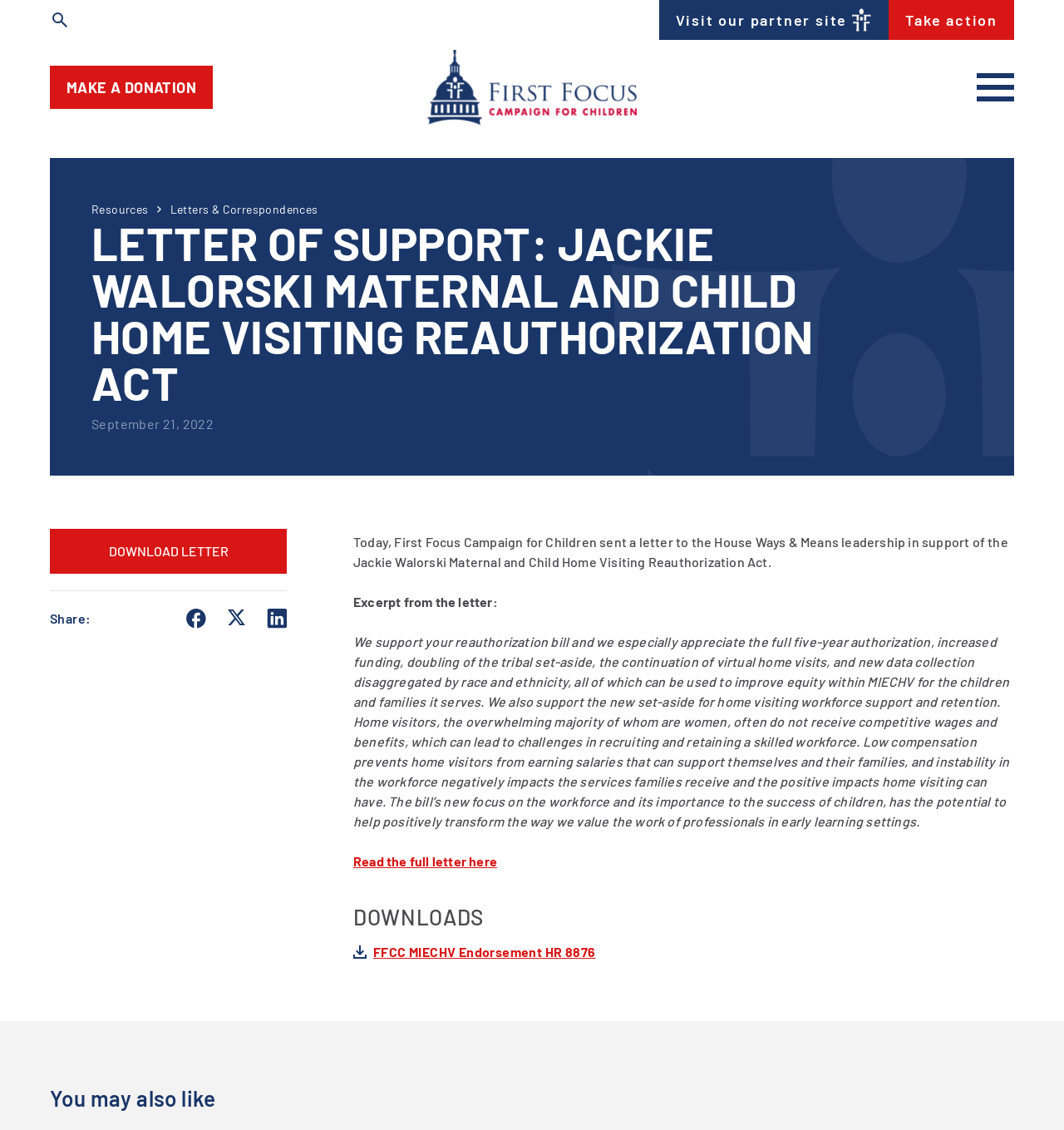Extract the bounding box coordinates for the described element: "Take action". The coordinates should be represented as four float numbers between 0 and 1: [left, top, right, bottom].

[0.851, 0.007, 0.938, 0.028]